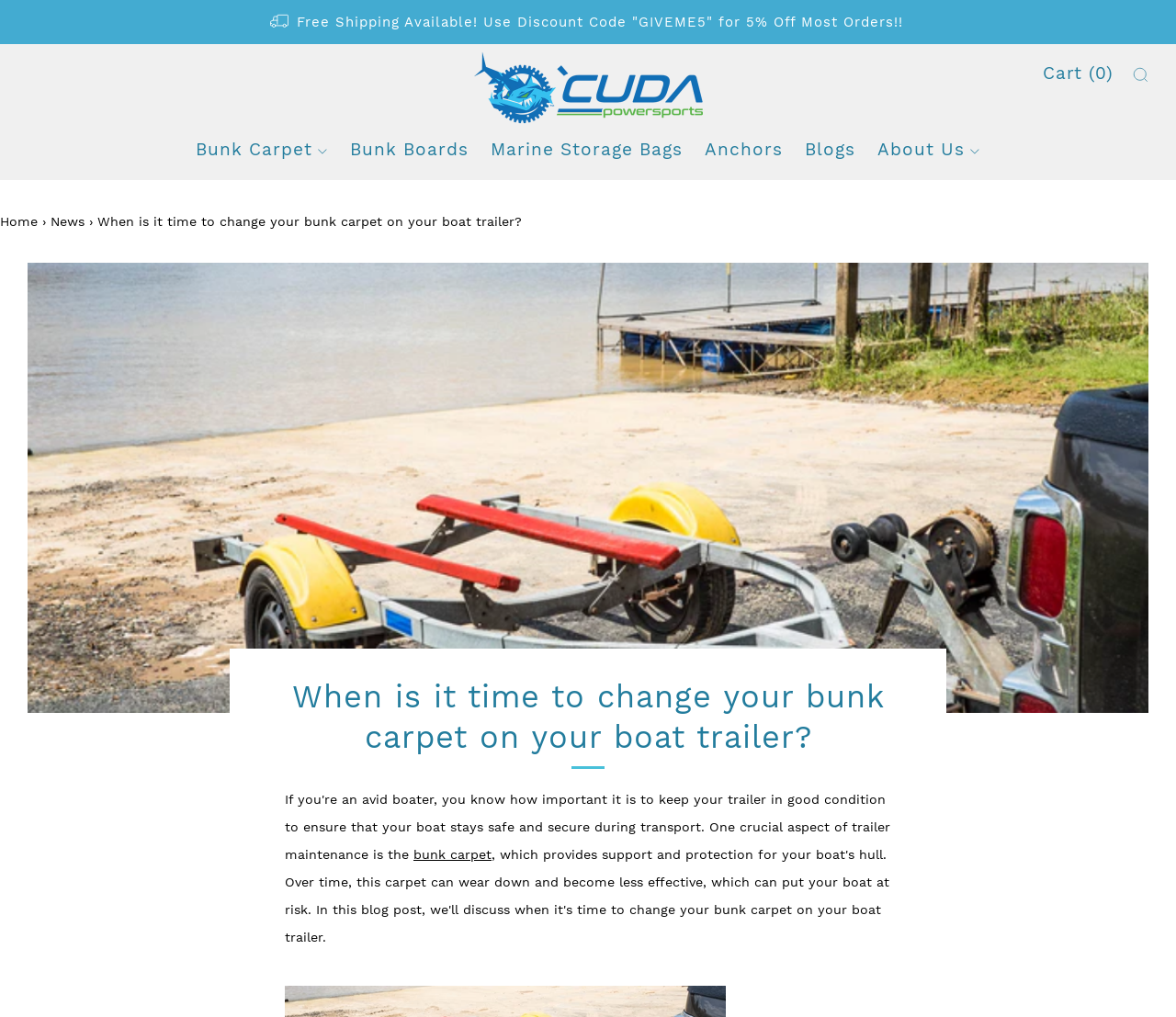Identify the title of the webpage and provide its text content.

When is it time to change your bunk carpet on your boat trailer?